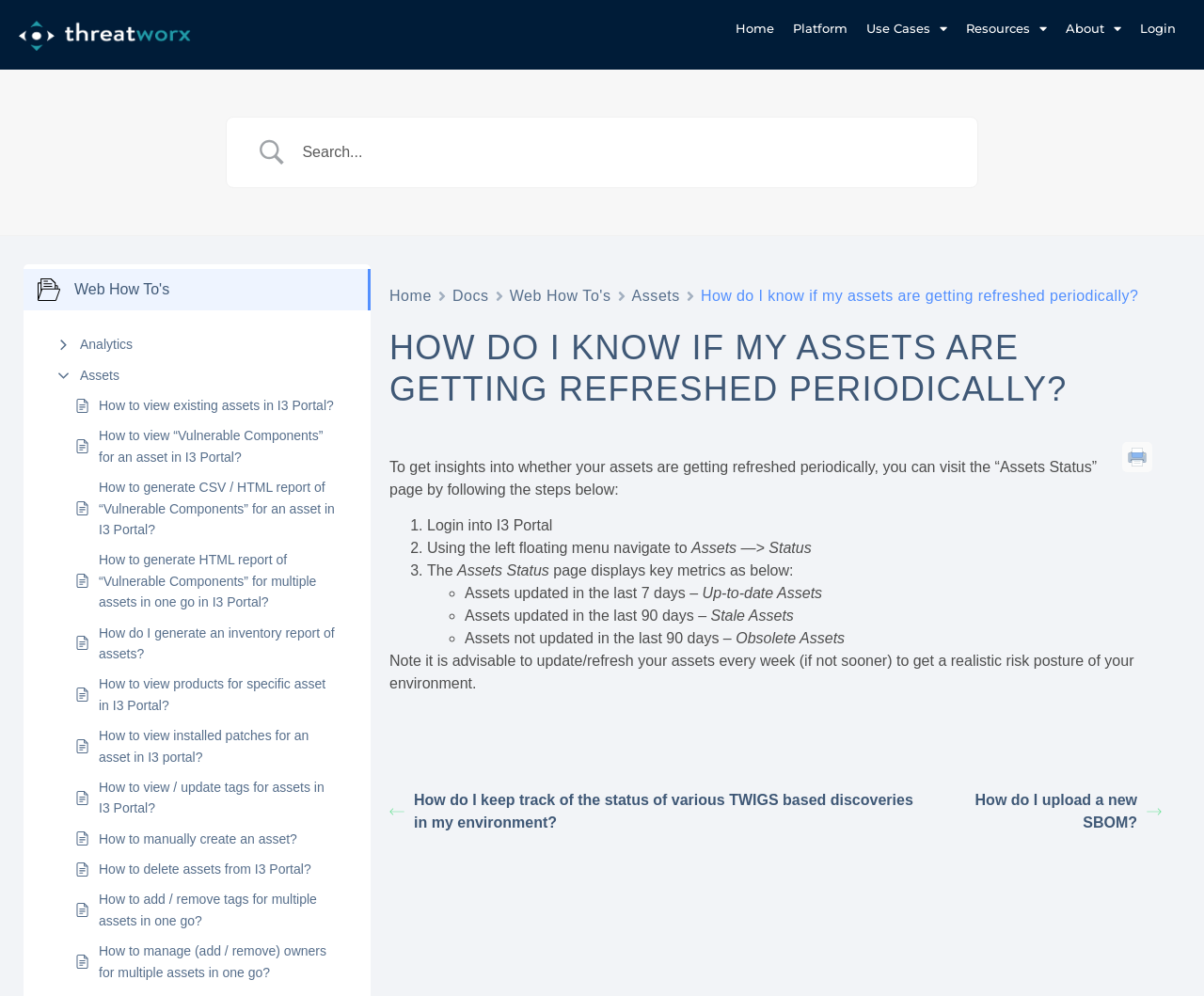Refer to the image and offer a detailed explanation in response to the question: What is the next step after logging into I3 Portal?

After logging into I3 Portal, the next step is to use the left floating menu to navigate to 'Assets -> Status' to access the 'Assets Status' page.